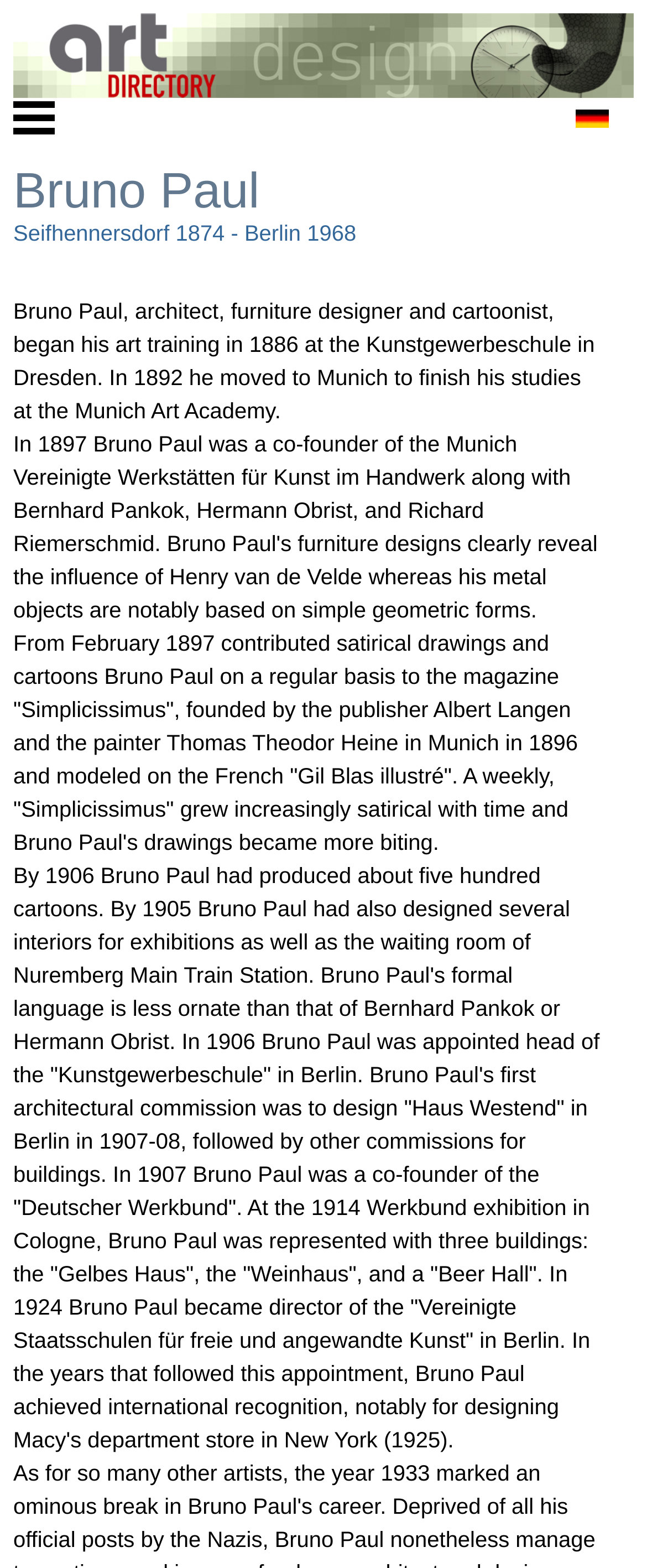Please study the image and answer the question comprehensively:
What is Bruno Paul's profession?

Based on the webpage content, Bruno Paul is described as an architect, furniture designer, and cartoonist. This information is obtained from the static text elements that provide a biography of Bruno Paul.